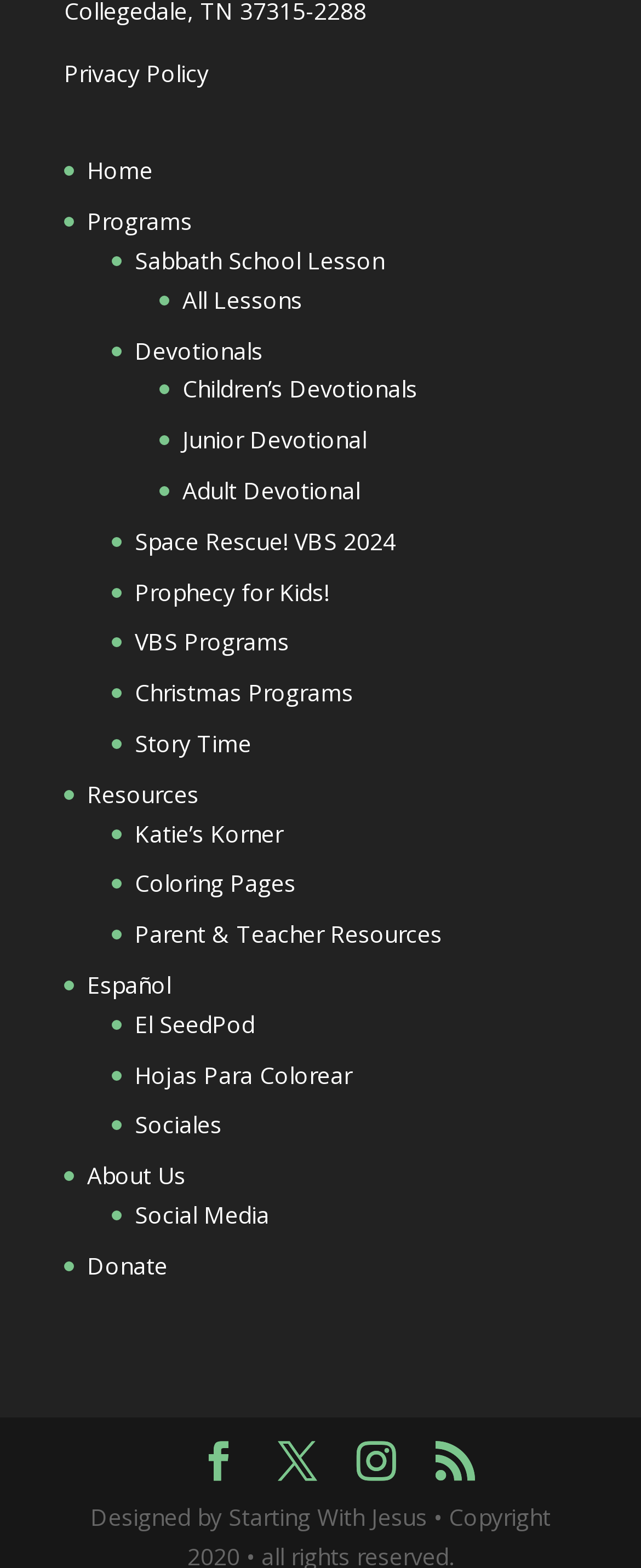Pinpoint the bounding box coordinates of the clickable element to carry out the following instruction: "Click on the 'Need to Know: Employee Belonging Matters' link."

None